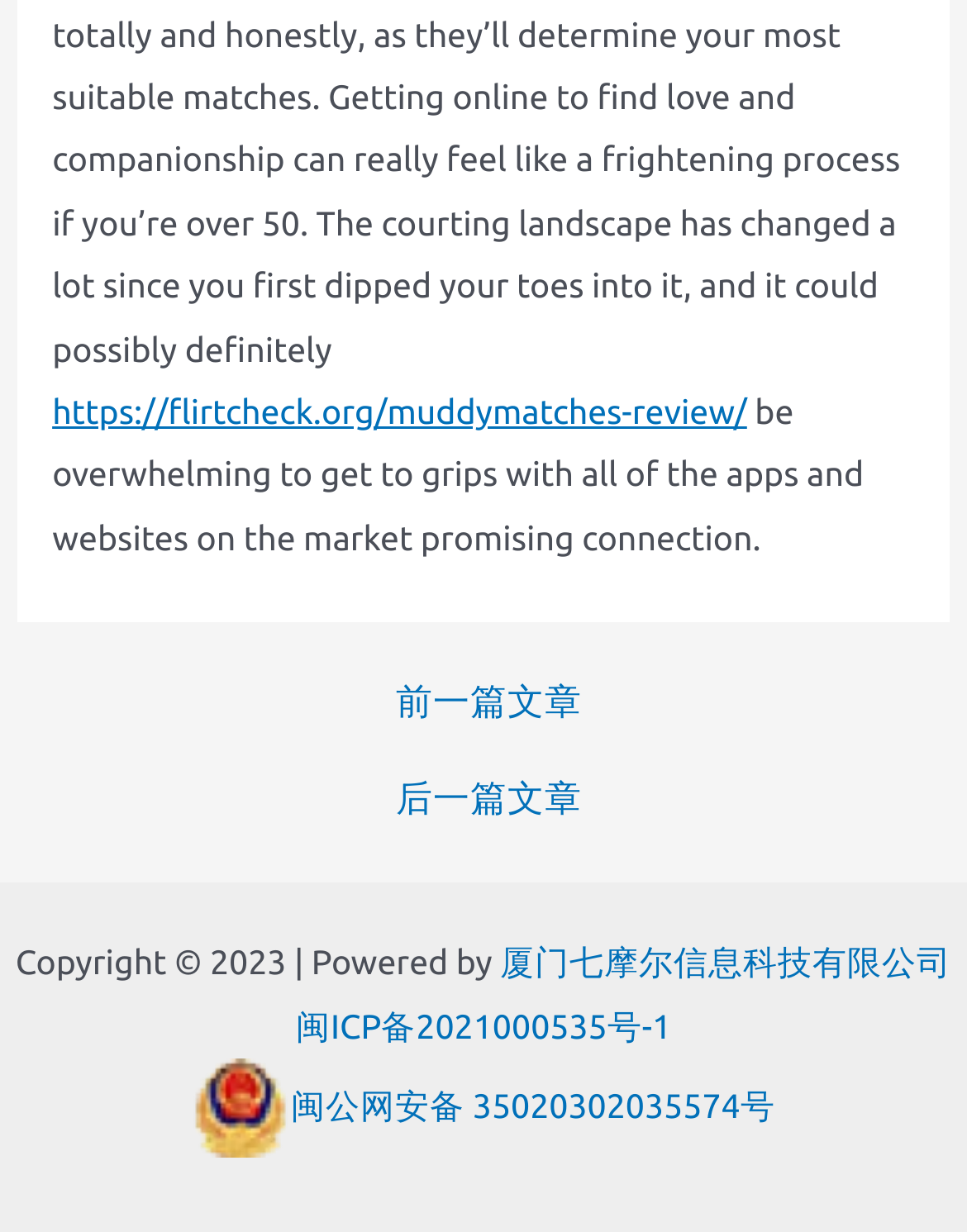What is the navigation section for?
Based on the visual content, answer with a single word or a brief phrase.

Article navigation